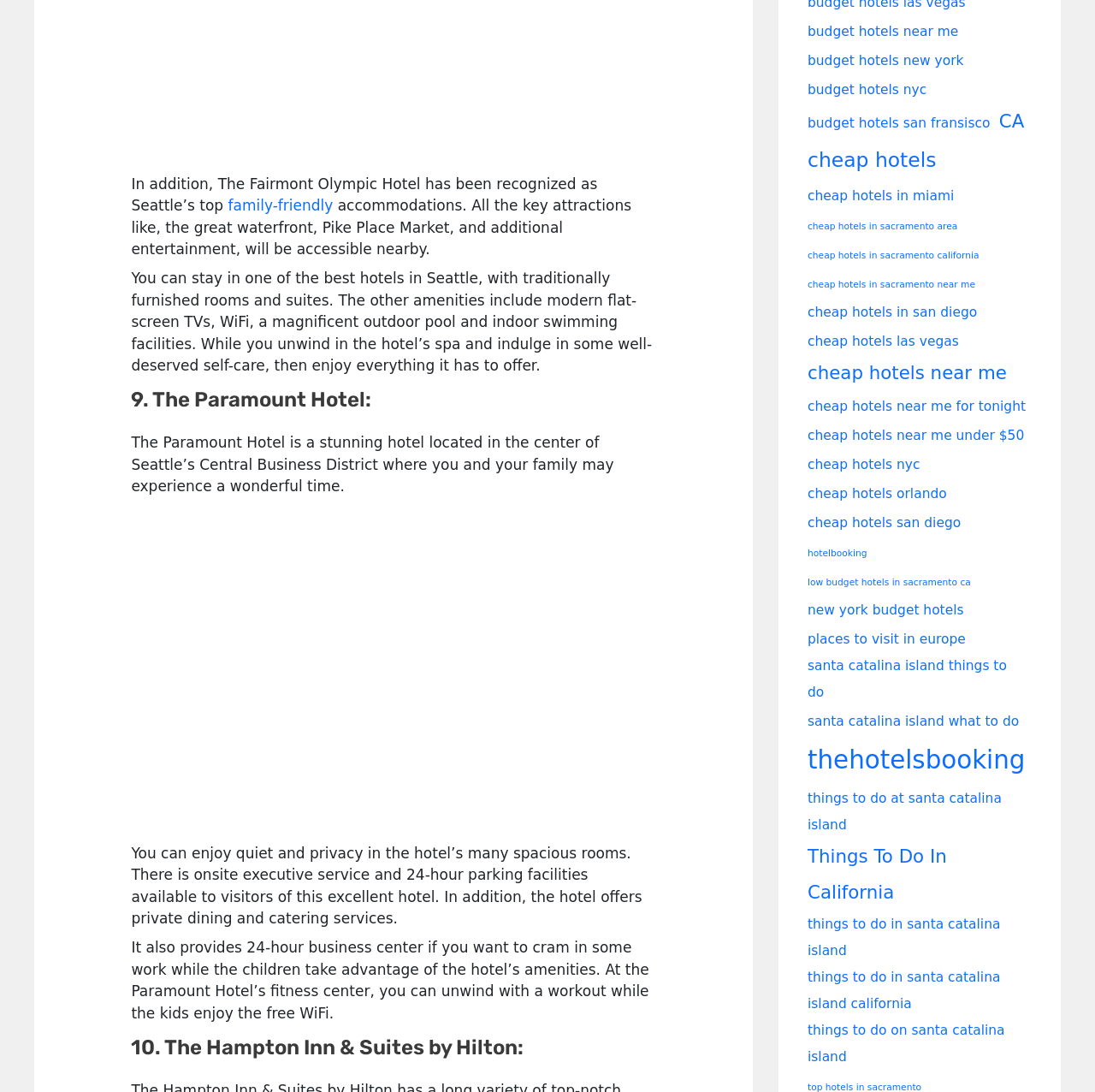Refer to the screenshot and answer the following question in detail:
What amenities does the Paramount Hotel offer?

The question asks about the amenities offered by the Paramount Hotel. According to the webpage, the hotel offers 'private dining and catering services' among other amenities. This information is obtained from the StaticText element with ID 476.